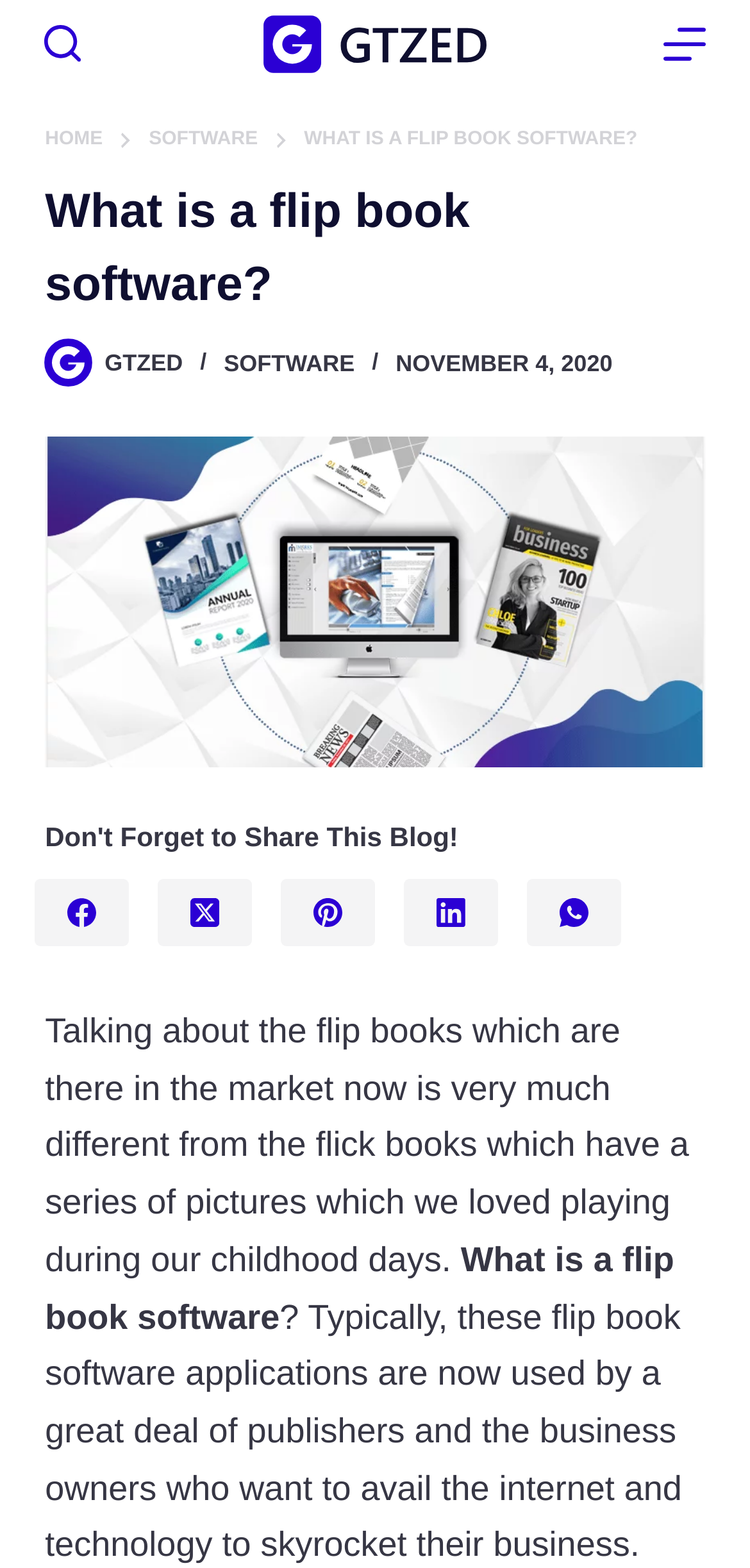Identify and generate the primary title of the webpage.

What is a flip book software?